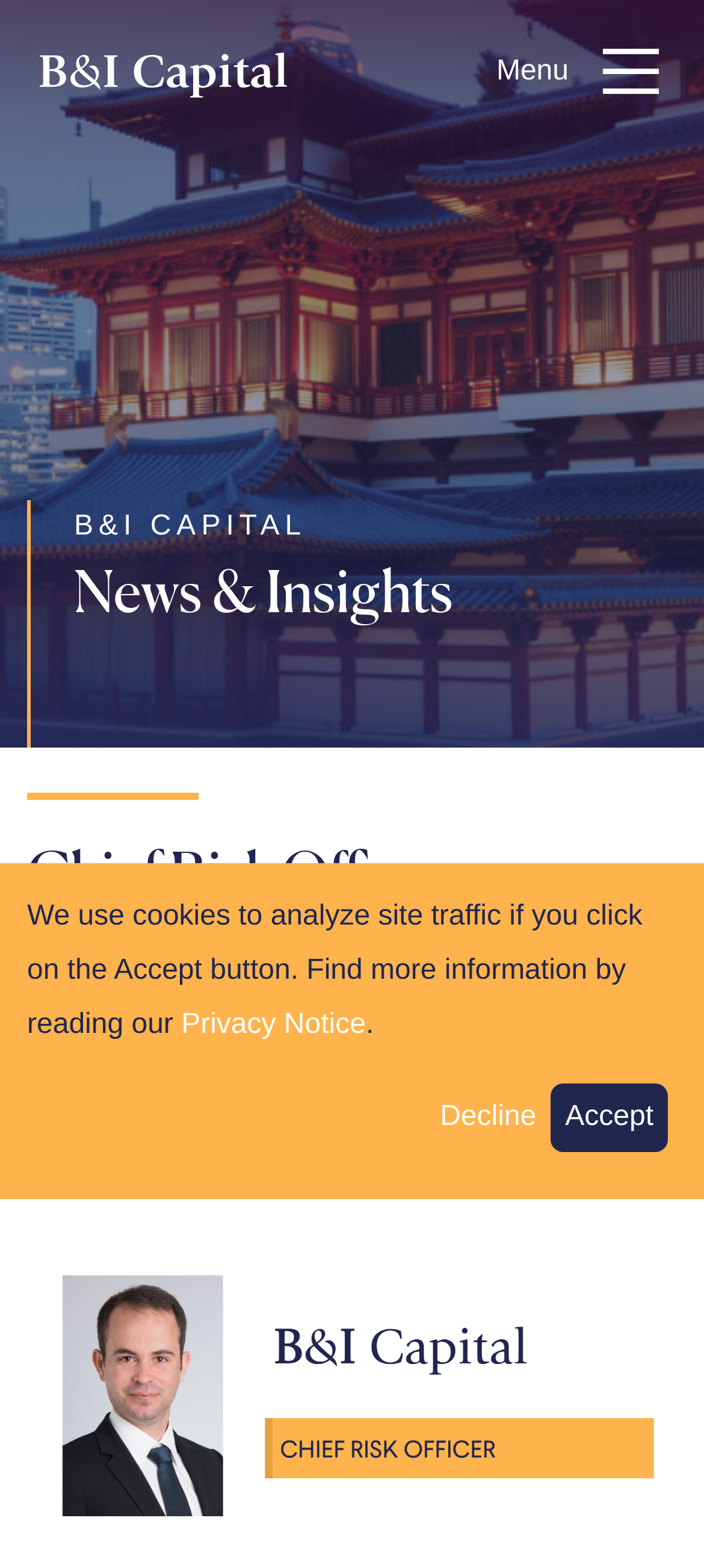Please predict the bounding box coordinates (top-left x, top-left y, bottom-right x, bottom-right y) for the UI element in the screenshot that fits the description: alt="ilcml_logo_m"

None